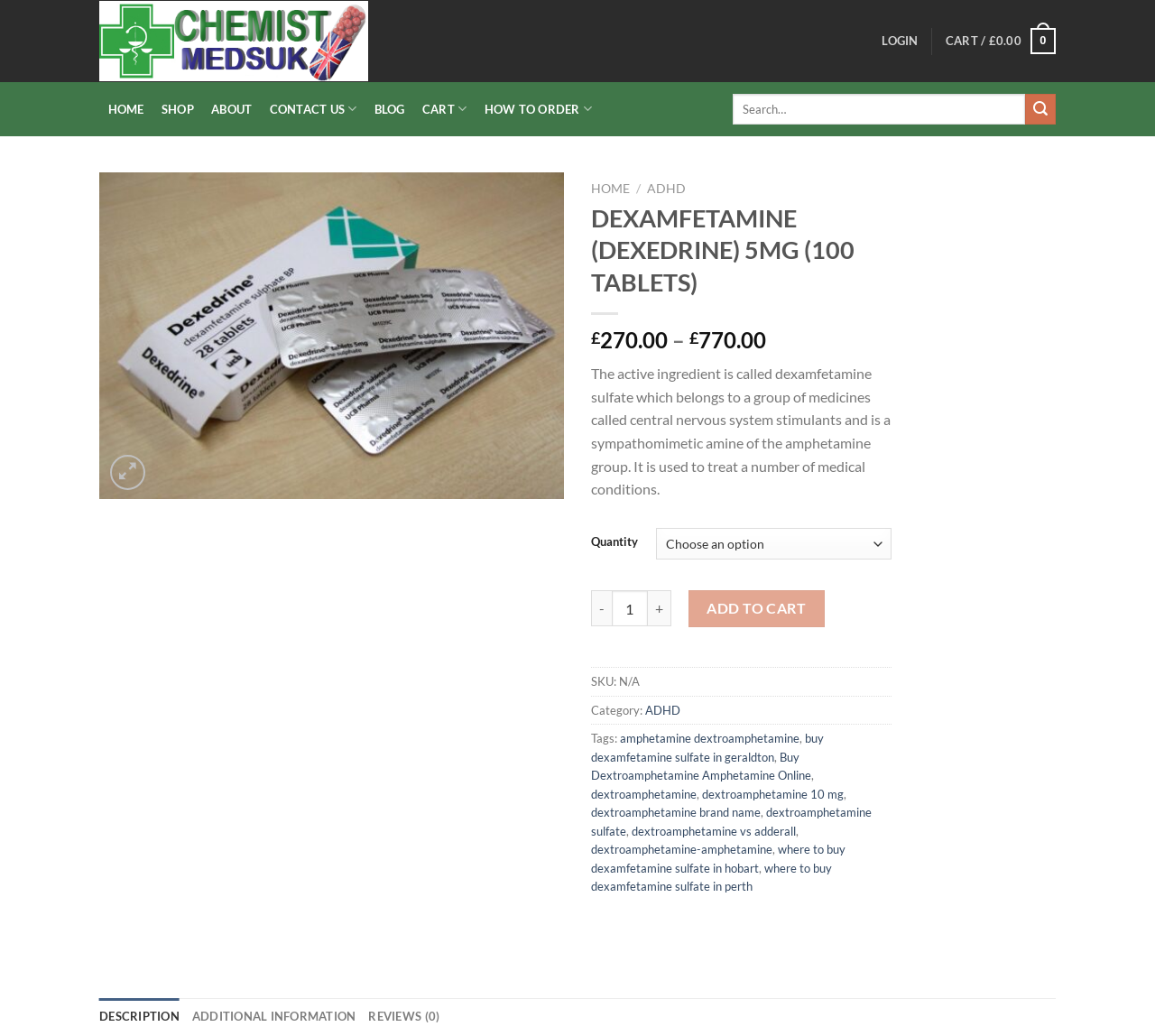Identify the bounding box coordinates of the section to be clicked to complete the task described by the following instruction: "Buy Dextroamphetamine Amphetamine Online". The coordinates should be four float numbers between 0 and 1, formatted as [left, top, right, bottom].

[0.086, 0.313, 0.488, 0.33]